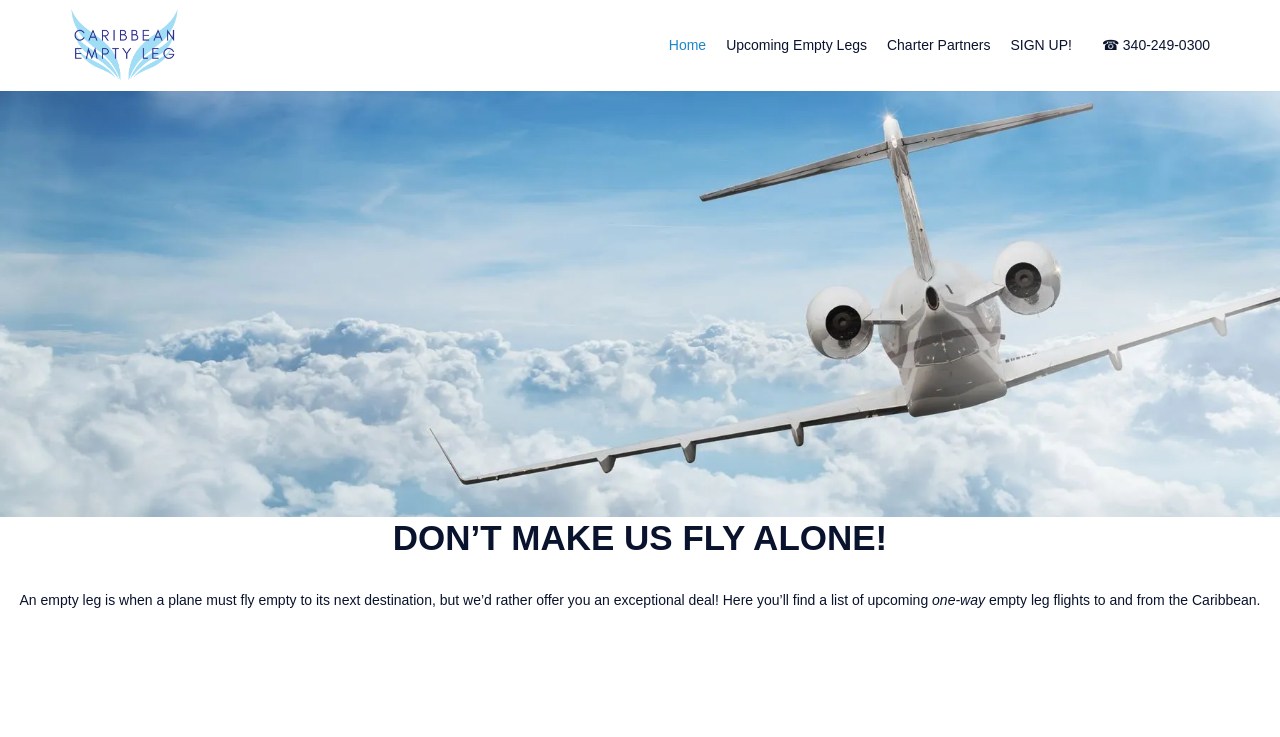What type of flights are offered on the webpage?
Based on the visual, give a brief answer using one word or a short phrase.

one-way empty leg flights